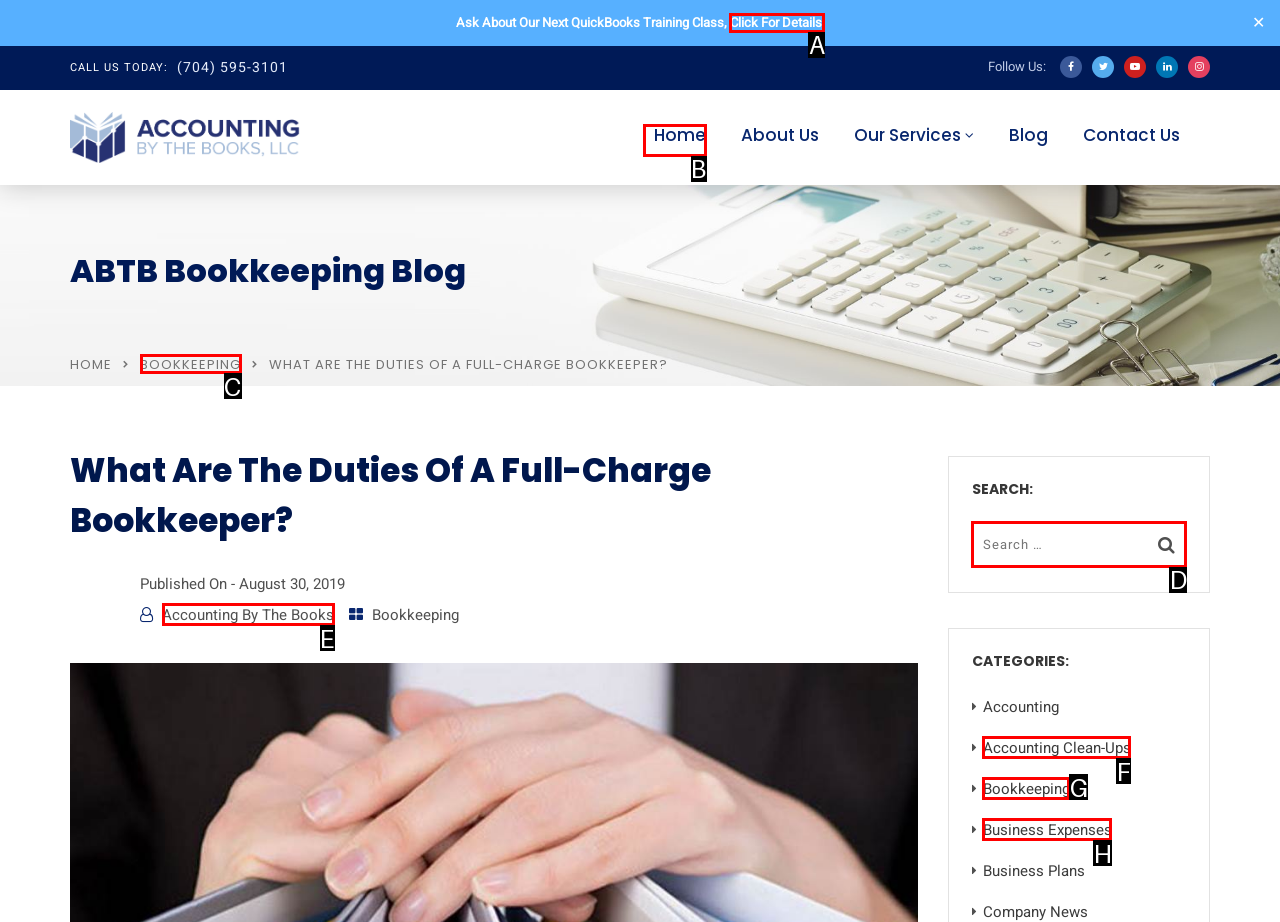Specify which element within the red bounding boxes should be clicked for this task: Call the phone number Respond with the letter of the correct option.

None